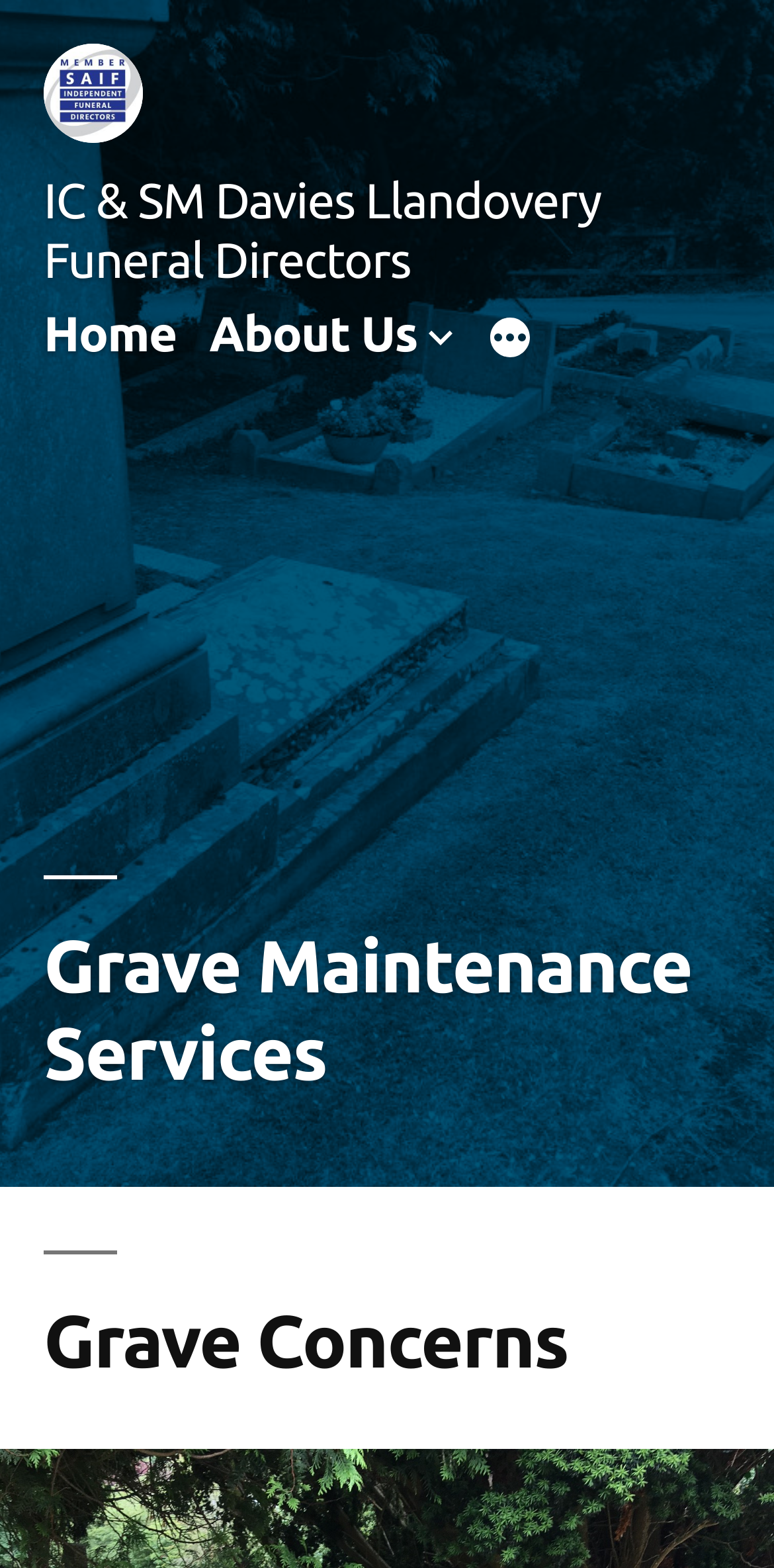Using the provided description More, find the bounding box coordinates for the UI element. Provide the coordinates in (top-left x, top-left y, bottom-right x, bottom-right y) format, ensuring all values are between 0 and 1.

[0.629, 0.202, 0.691, 0.233]